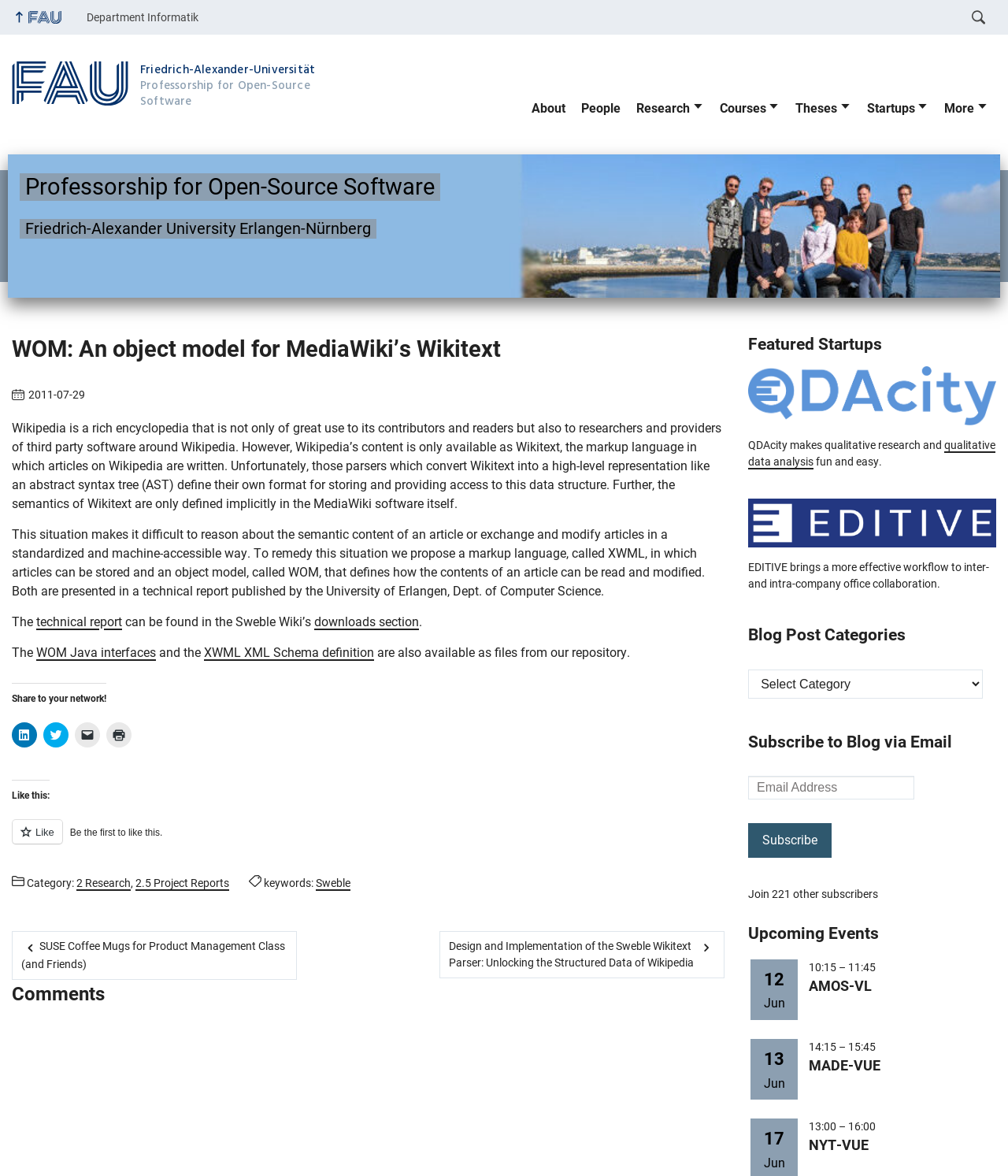What is the category of the blog post?
Provide a detailed and extensive answer to the question.

The question can be answered by looking at the category section of the blog post, which lists 'Posts from the category 2 Research call'.